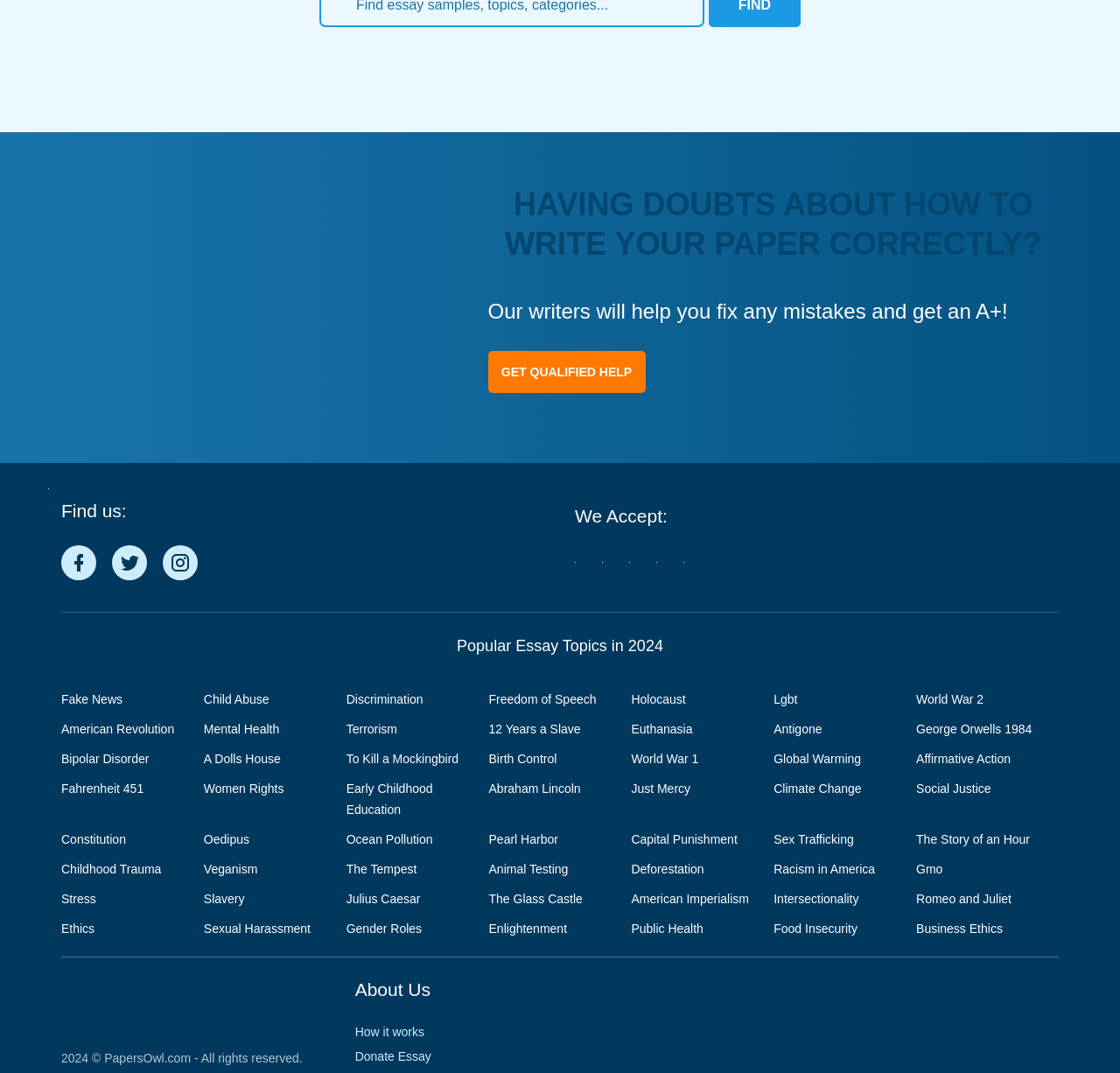Use one word or a short phrase to answer the question provided: 
What payment methods are accepted?

Multiple